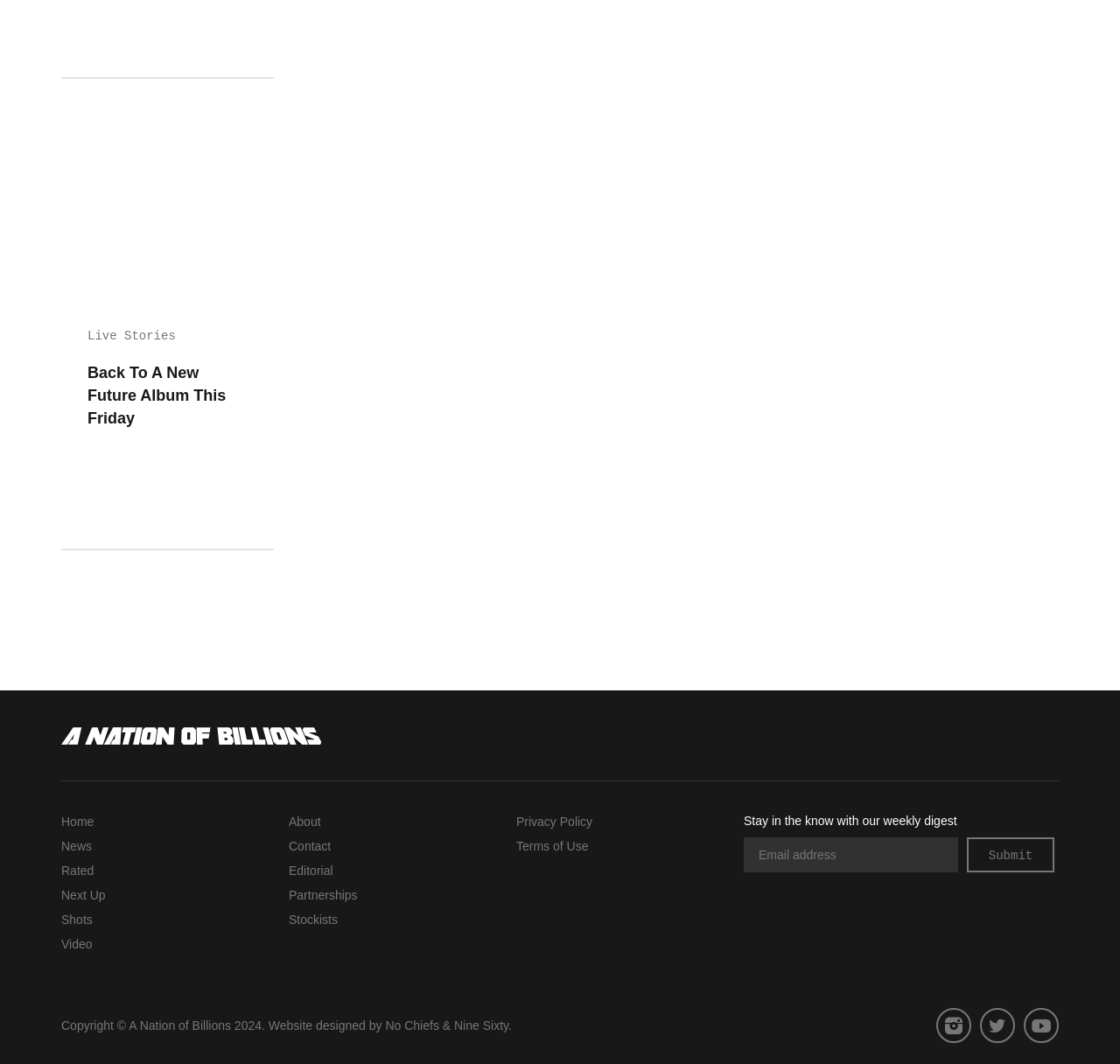Locate the bounding box coordinates of the clickable region to complete the following instruction: "Read about Back To A New Future Album."

[0.055, 0.082, 0.245, 0.517]